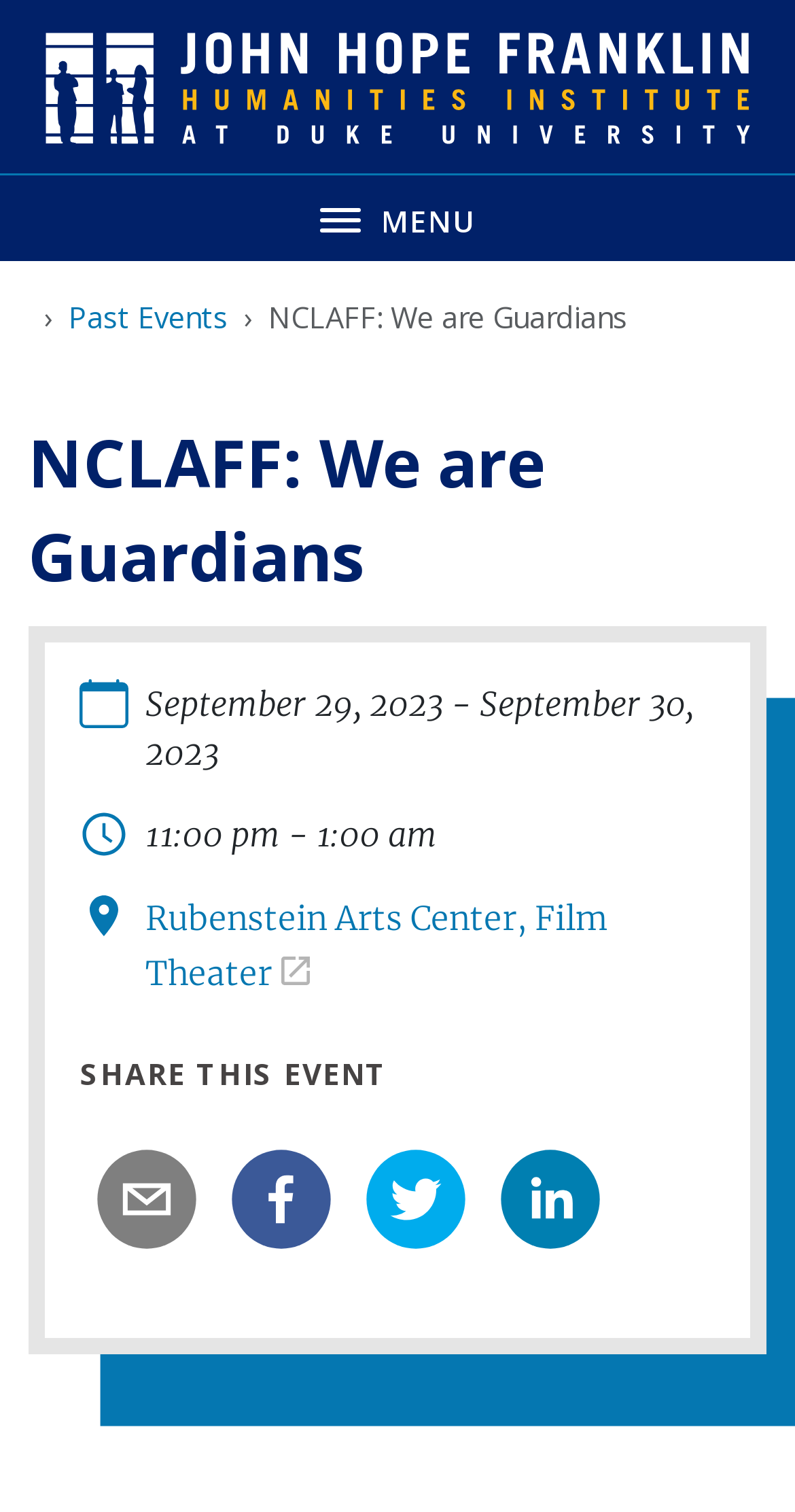What are the social media platforms to share the event?
Based on the image, answer the question with as much detail as possible.

The social media platforms to share the event can be found at the bottom of the webpage, where there are buttons for 'email', 'facebook', 'twitter', and 'linkedin'.